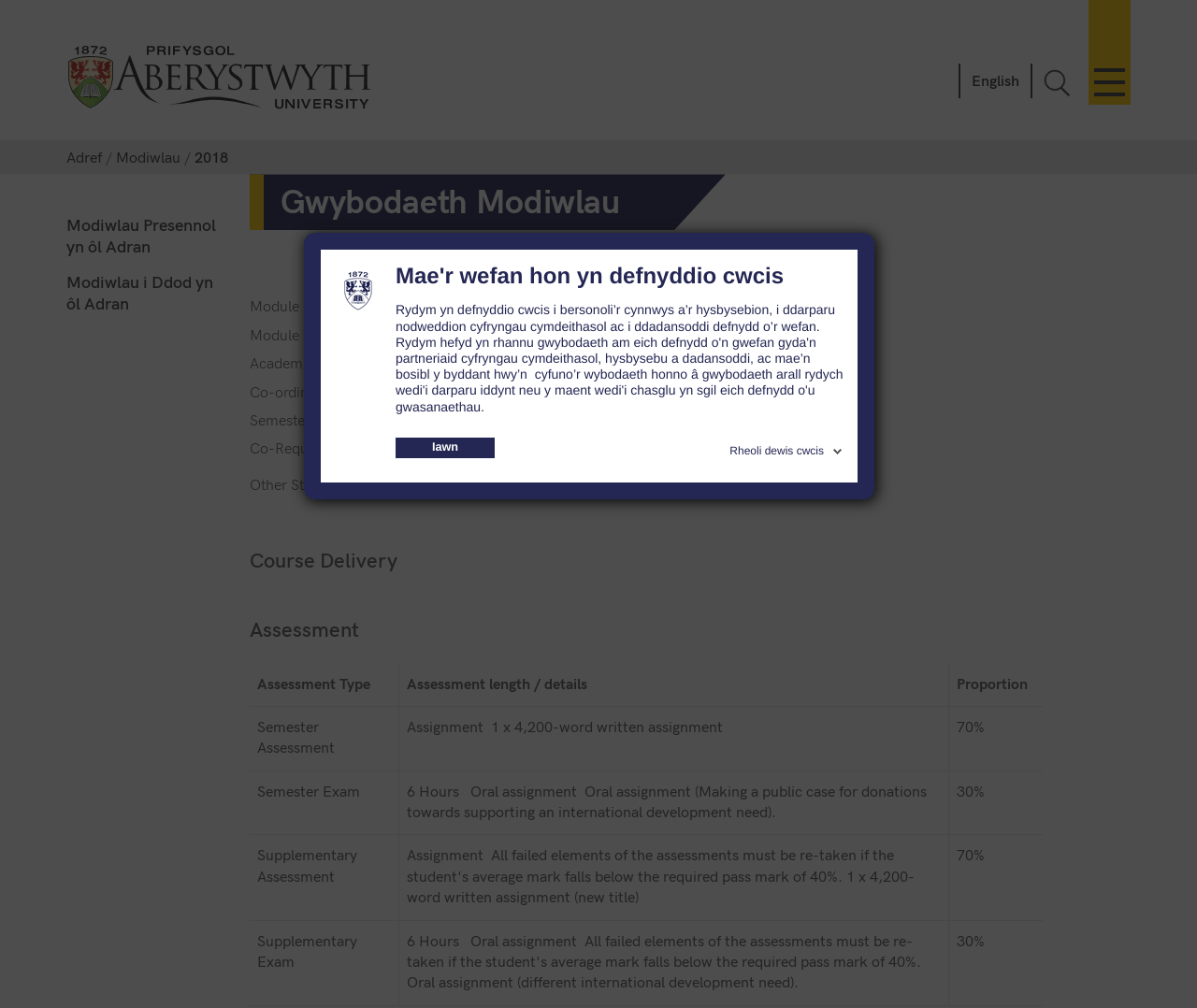What is the title of the module?
Use the screenshot to answer the question with a single word or phrase.

International Development and Practice